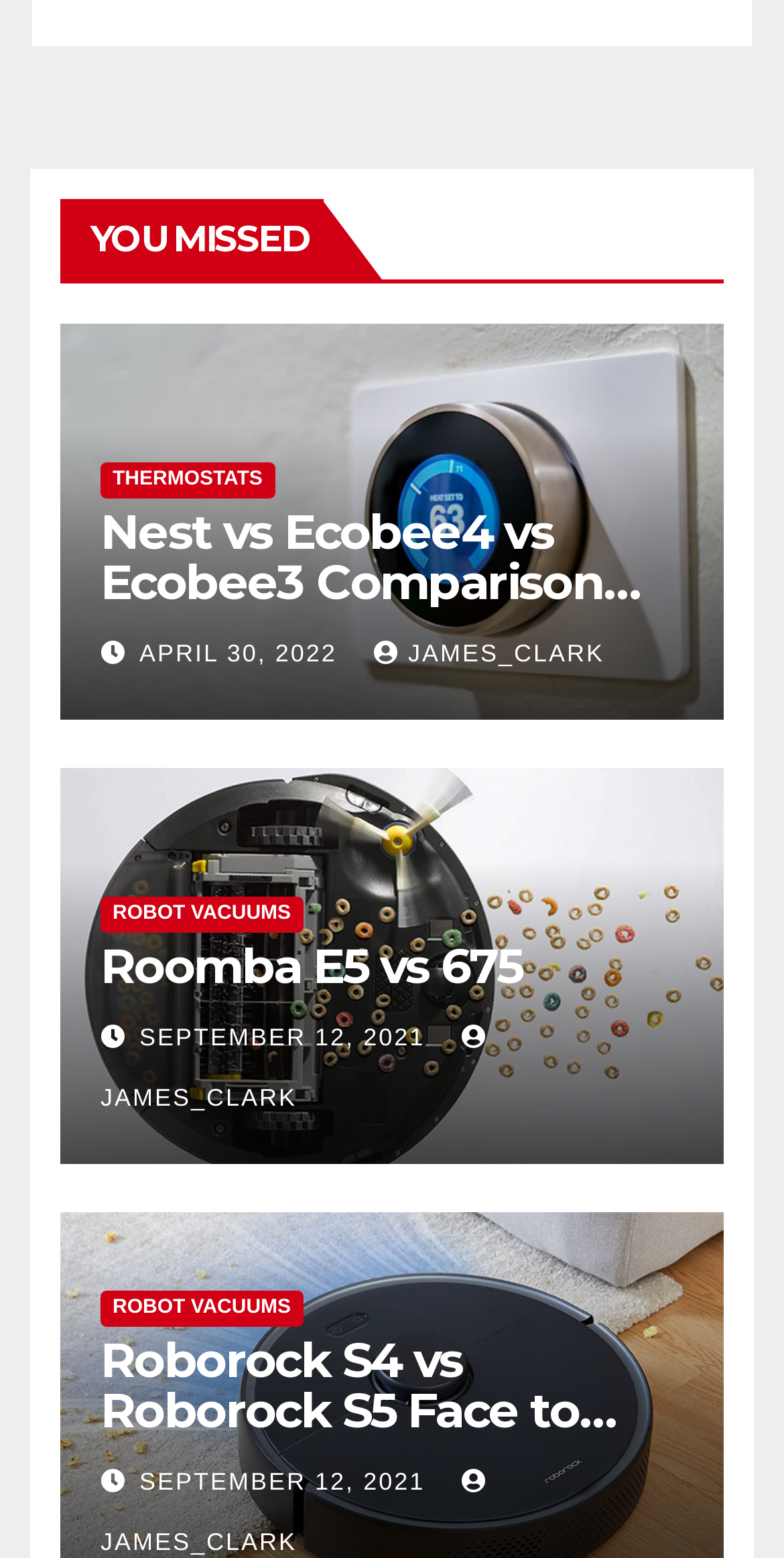How many comparison reviews are on this page?
Refer to the screenshot and answer in one word or phrase.

3